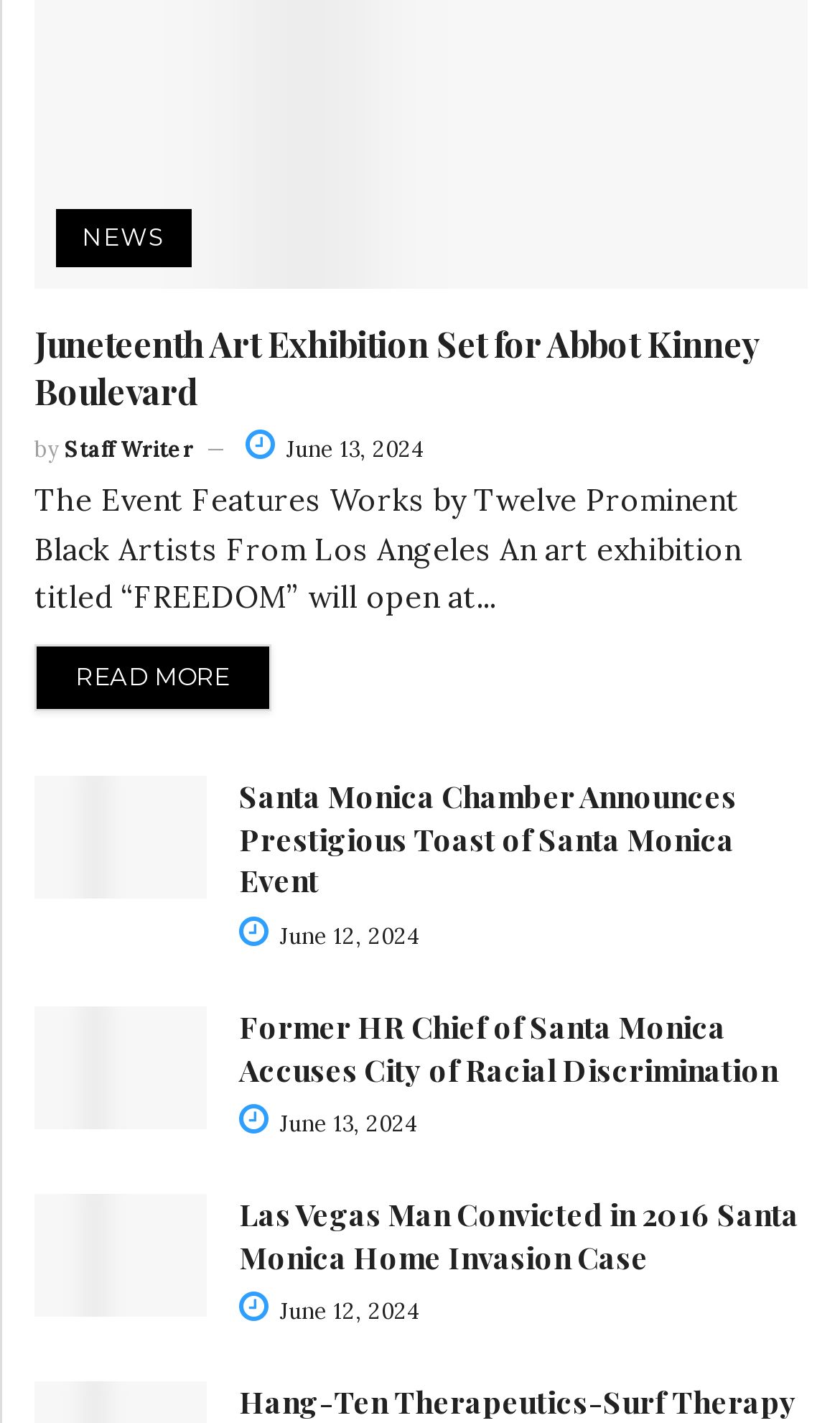Based on the element description June 13, 2024, identify the bounding box coordinates for the UI element. The coordinates should be in the format (top-left x, top-left y, bottom-right x, bottom-right y) and within the 0 to 1 range.

[0.285, 0.78, 0.497, 0.8]